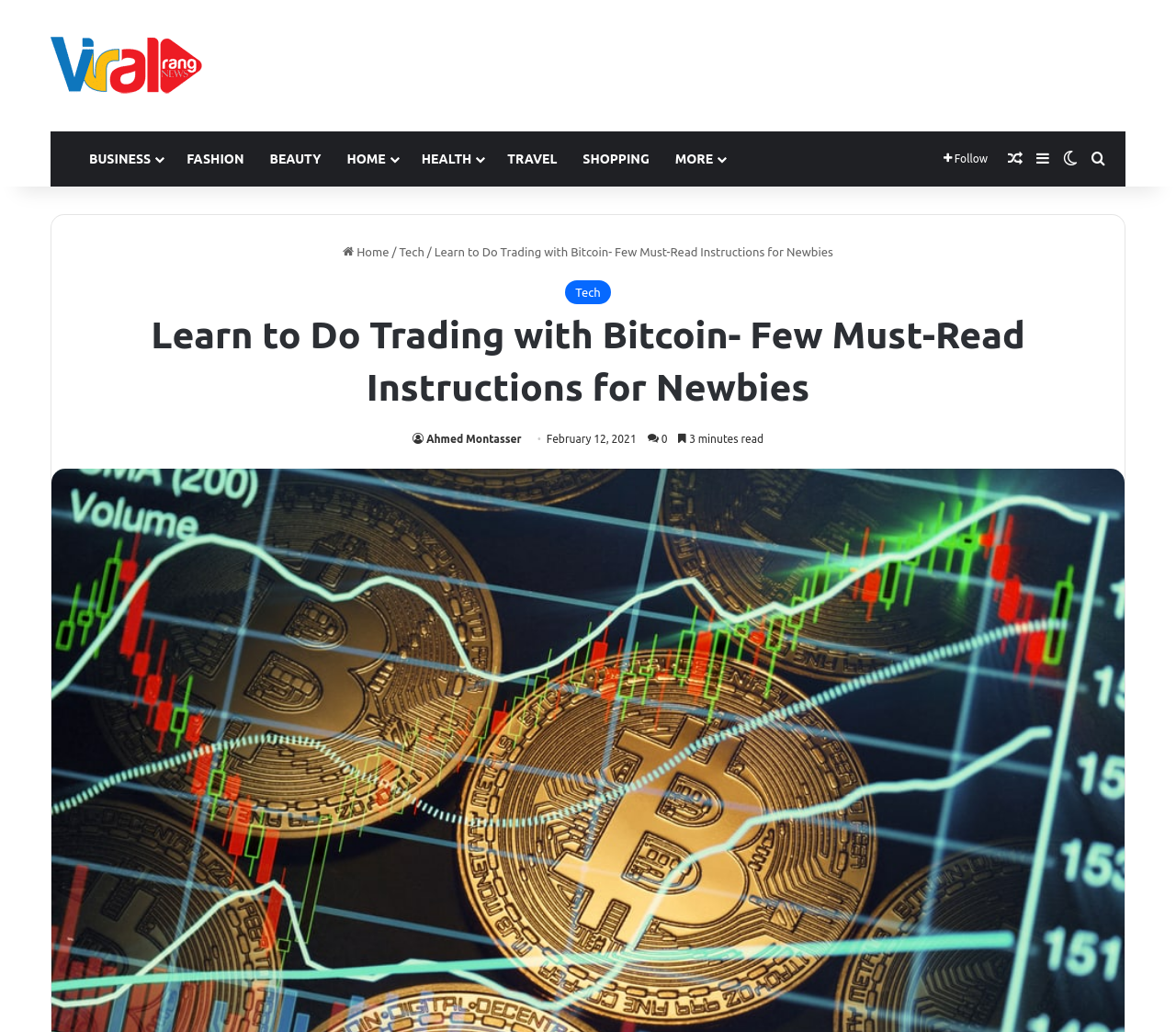Identify the bounding box coordinates of the region that needs to be clicked to carry out this instruction: "Click on the 'BOOKING' link". Provide these coordinates as four float numbers ranging from 0 to 1, i.e., [left, top, right, bottom].

None